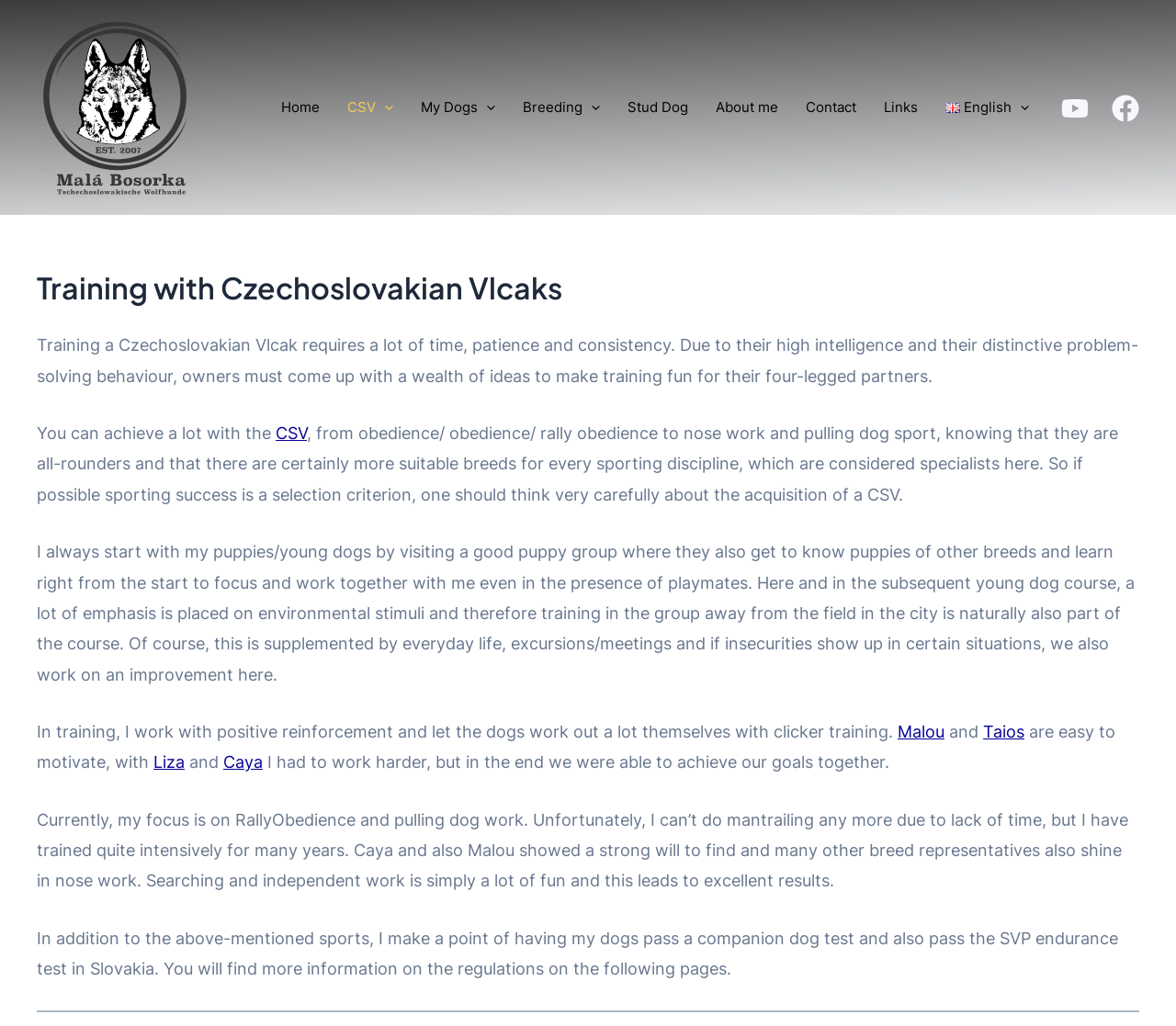What type of training is mentioned?
Provide a concise answer using a single word or phrase based on the image.

RallyObedience and pulling dog work